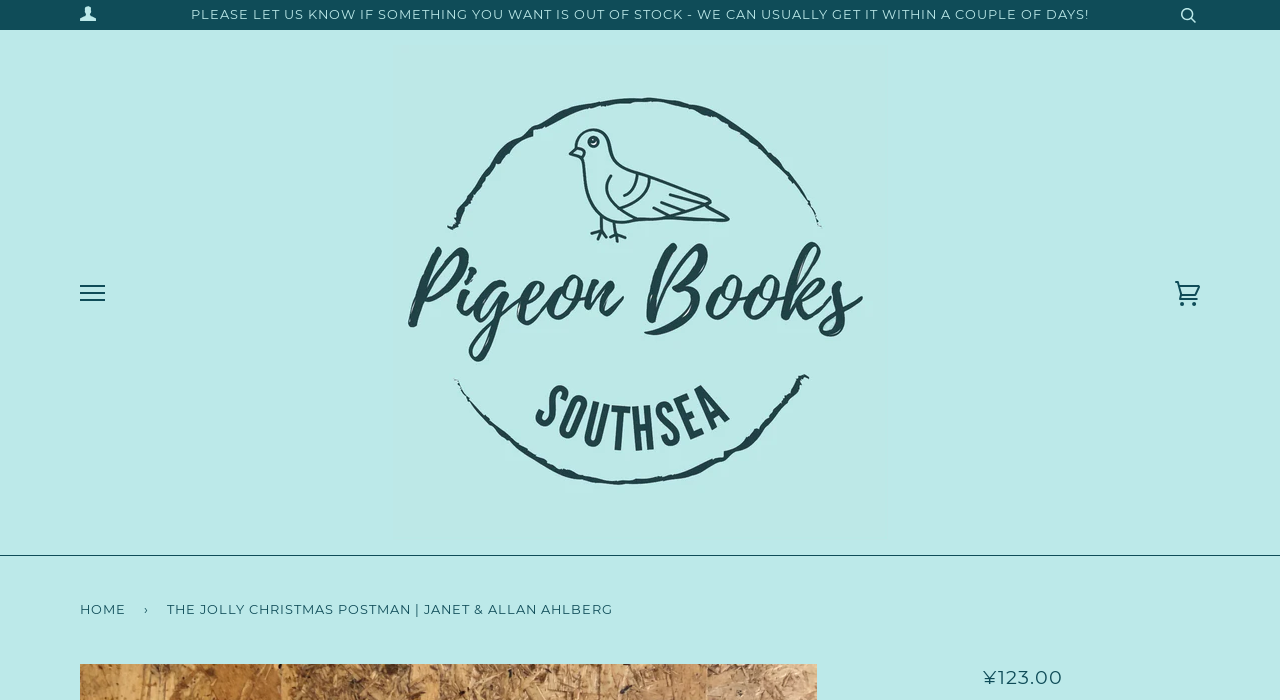Provide the bounding box coordinates of the HTML element described as: "name="q"". The bounding box coordinates should be four float numbers between 0 and 1, i.e., [left, top, right, bottom].

[0.918, 0.003, 0.938, 0.04]